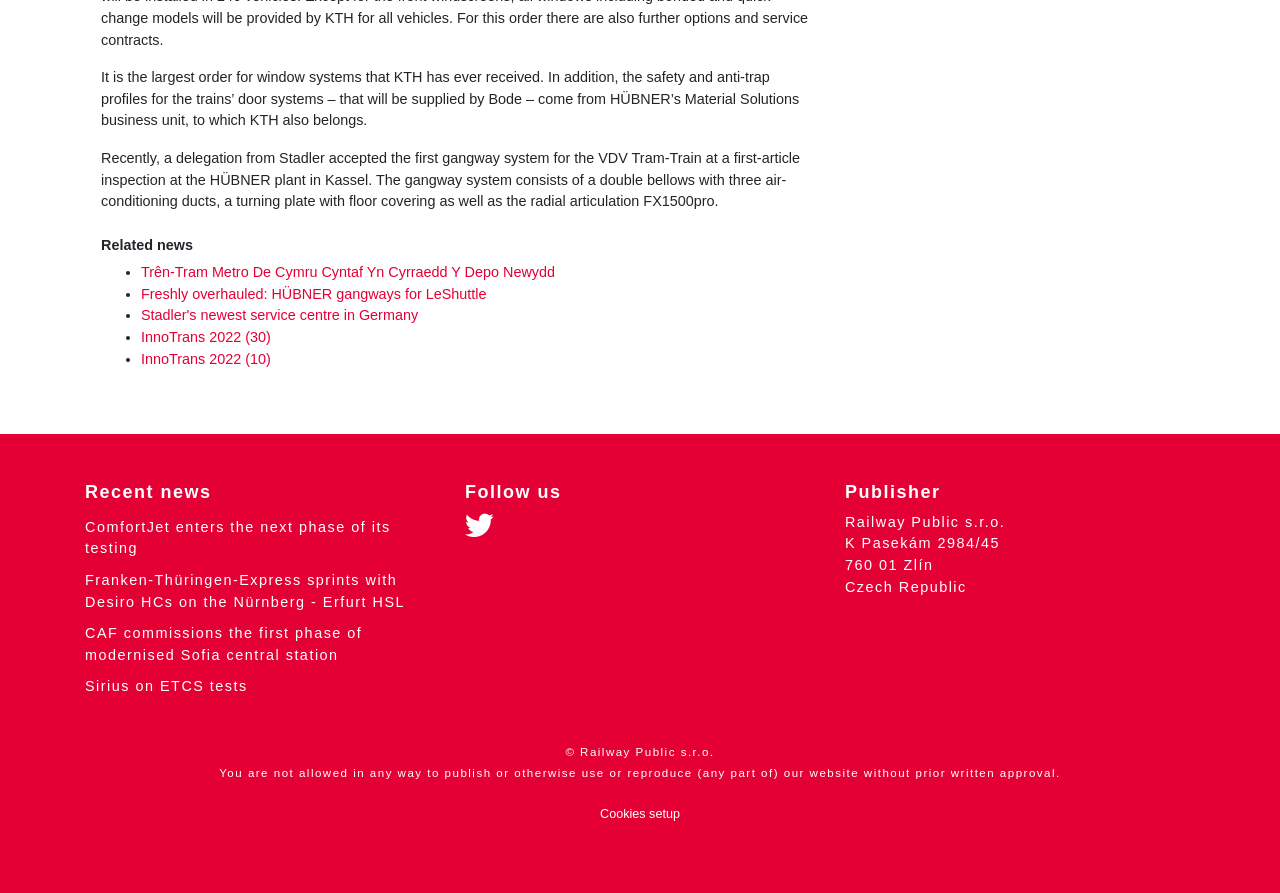Can you find the bounding box coordinates of the area I should click to execute the following instruction: "Follow on social media"?

[0.363, 0.585, 0.394, 0.603]